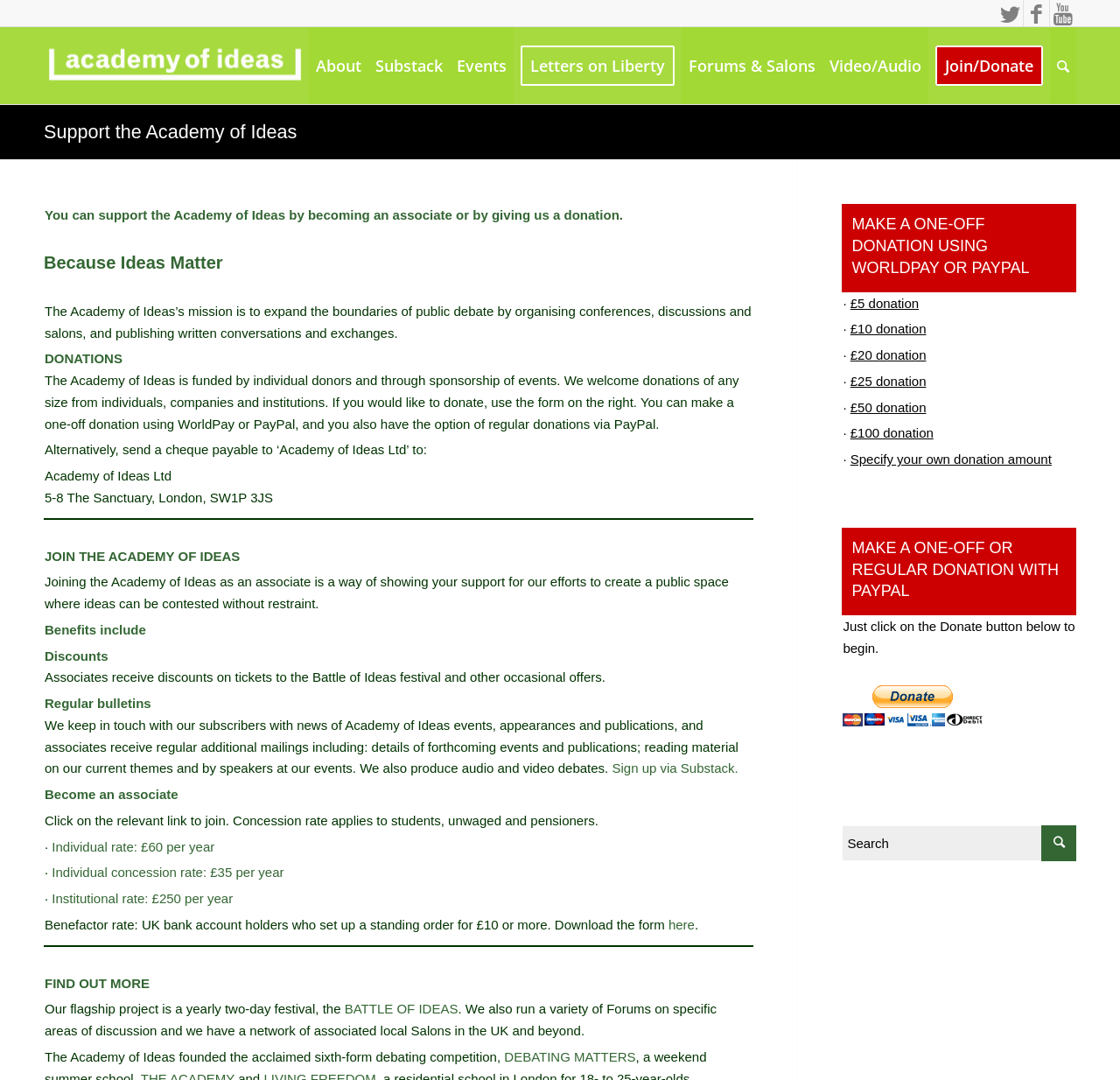What is the Battle of Ideas festival?
Look at the image and respond with a single word or a short phrase.

A yearly two-day festival